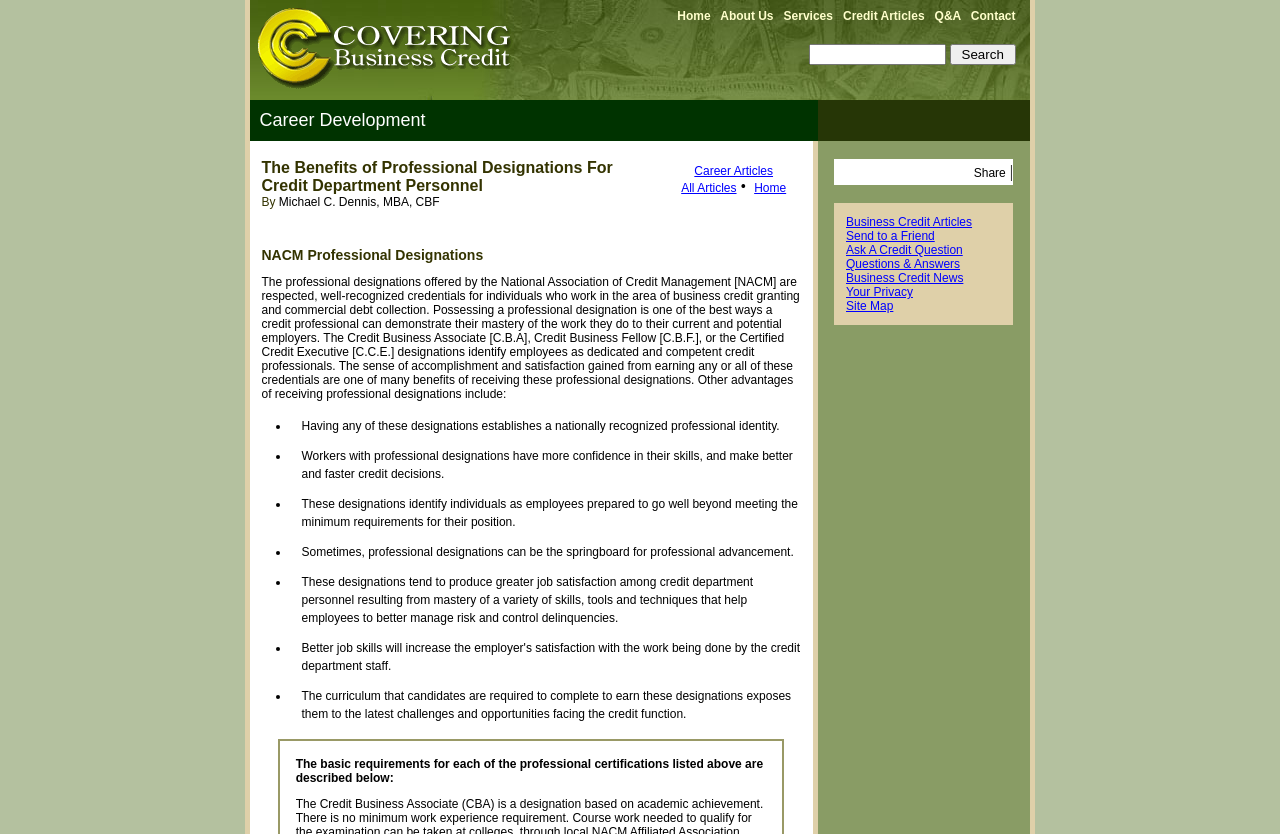What is the purpose of having a professional designation?
Please provide a single word or phrase based on the screenshot.

Demonstrate mastery of work